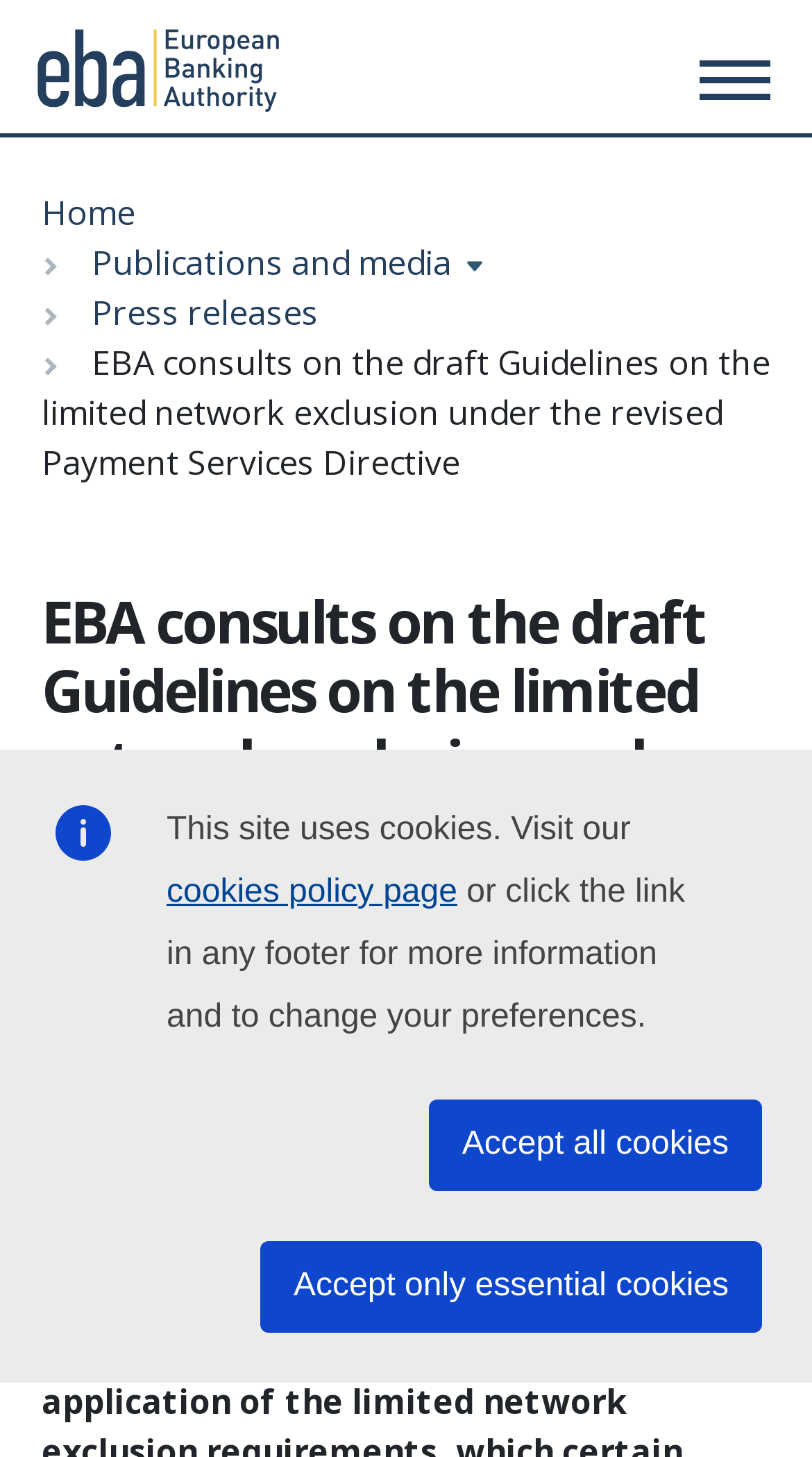Give a concise answer of one word or phrase to the question: 
How many links are in the breadcrumb?

3